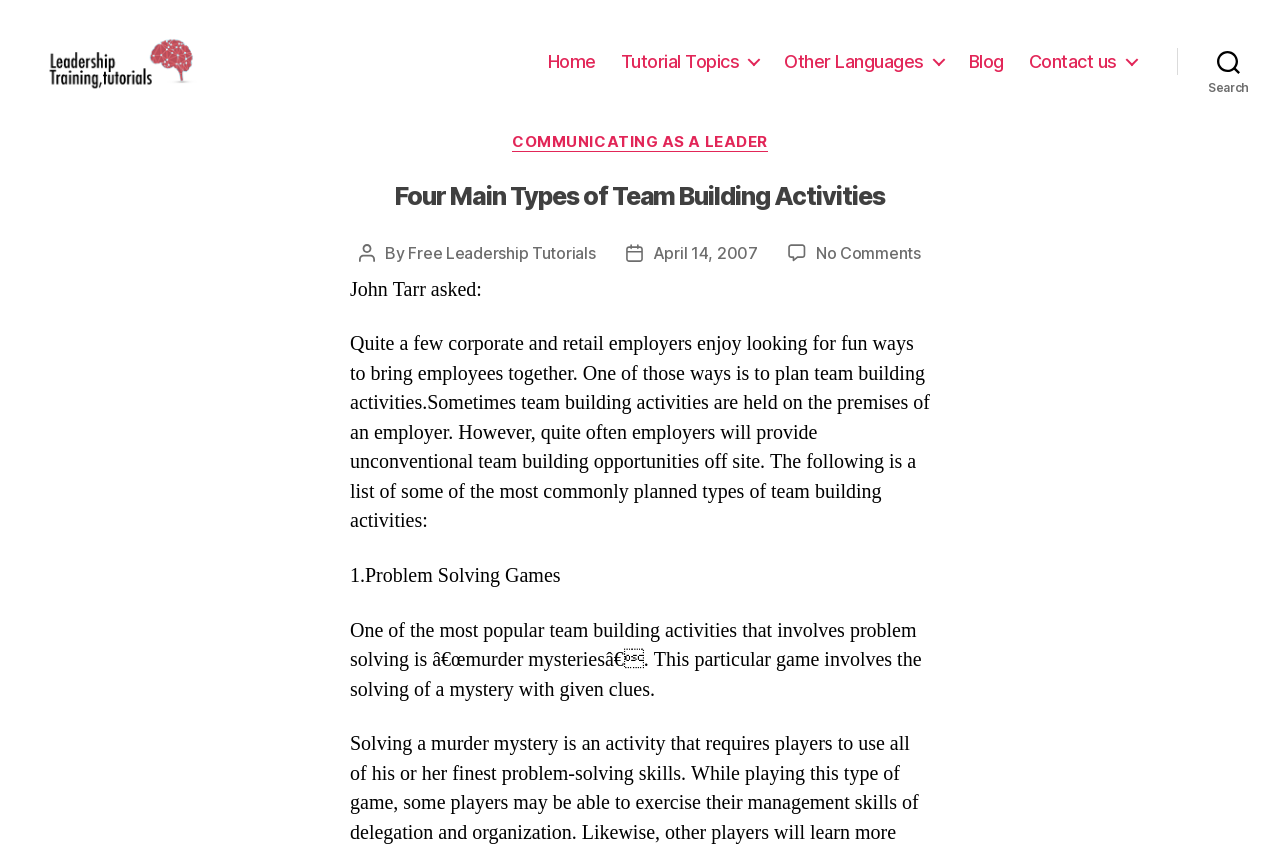Indicate the bounding box coordinates of the clickable region to achieve the following instruction: "Click on the 'Home' link."

[0.428, 0.061, 0.466, 0.087]